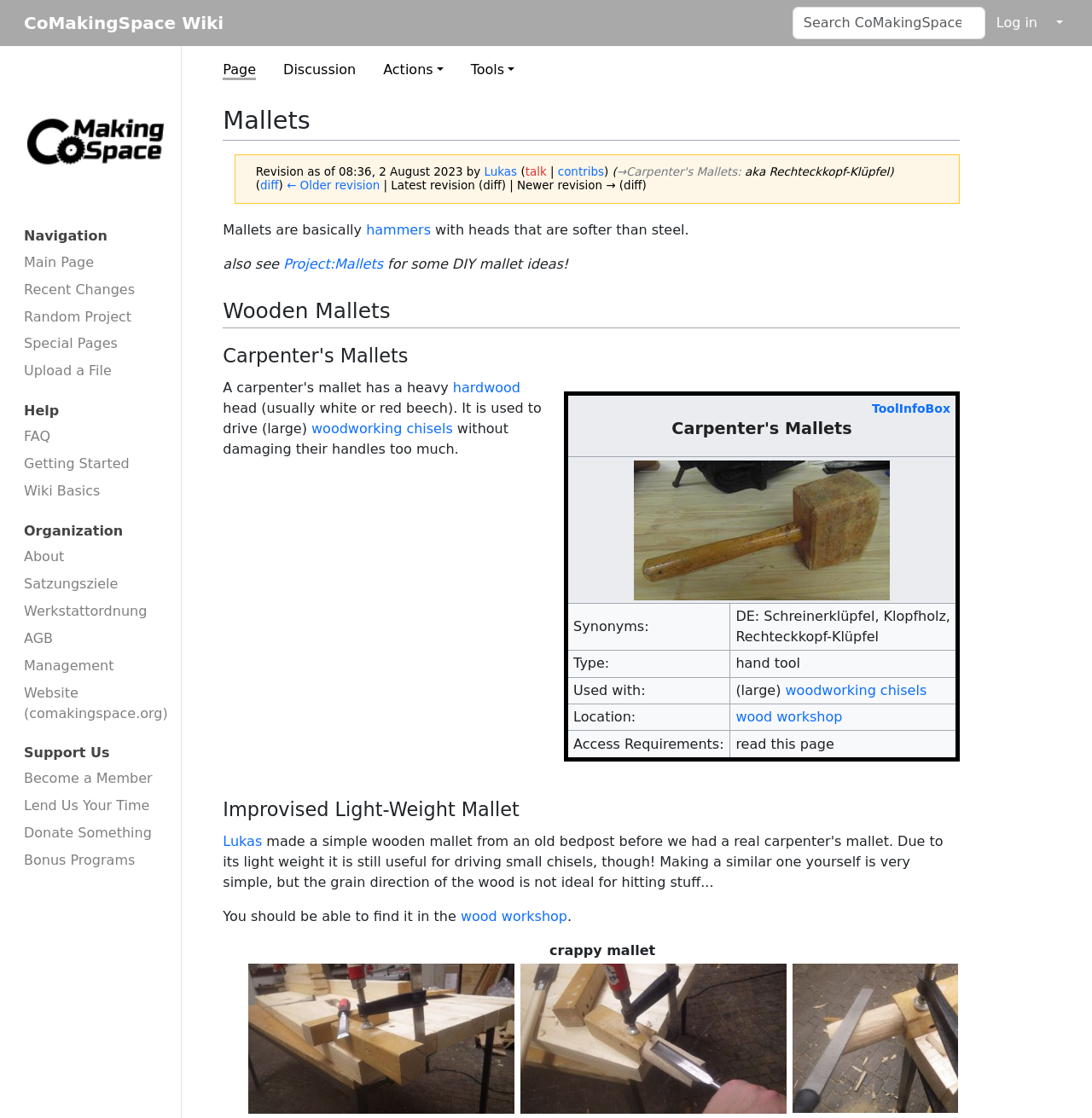Please determine the bounding box coordinates for the element that should be clicked to follow these instructions: "Learn about Carpenter's Mallets".

[0.204, 0.3, 0.879, 0.332]